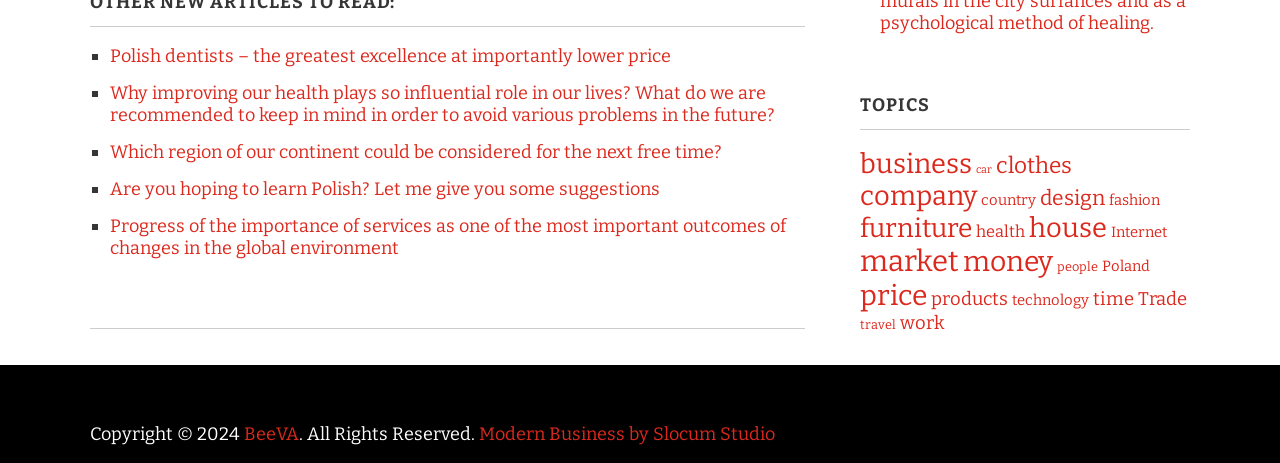Show the bounding box coordinates for the HTML element as described: "Modern Business by Slocum Studio".

[0.374, 0.913, 0.605, 0.961]